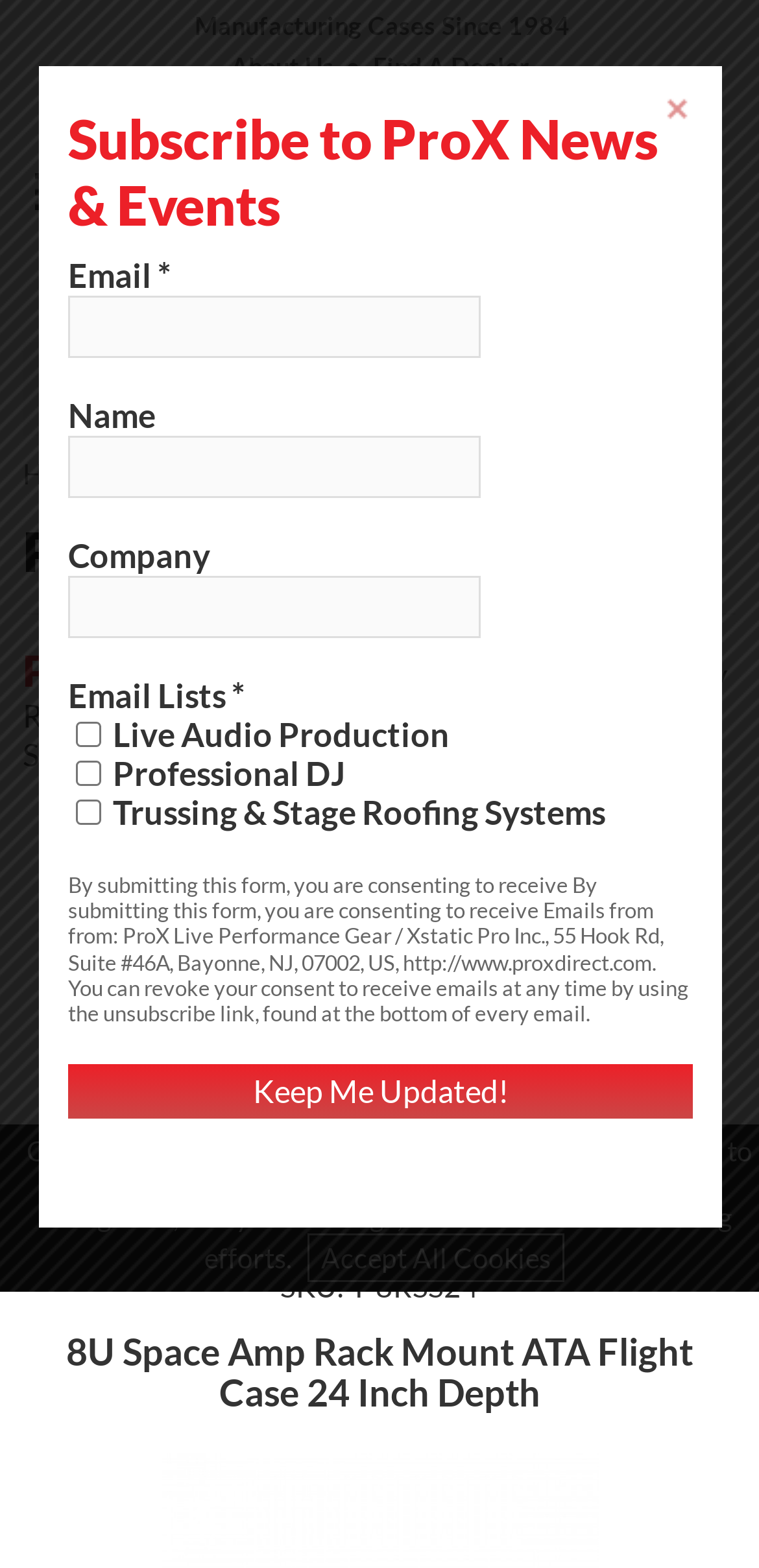What type of products does ProX Live Performance Gear offer?
Give a detailed explanation using the information visible in the image.

I found this information by looking at the main content section of the webpage, where there is a heading that says 'ProX Cases:' and a description that mentions 'ATA Rated Flight Gig Ready Road Cases for DJ Equipment, Audio Consoles, Speakers, Amplifiers, Controllers'.